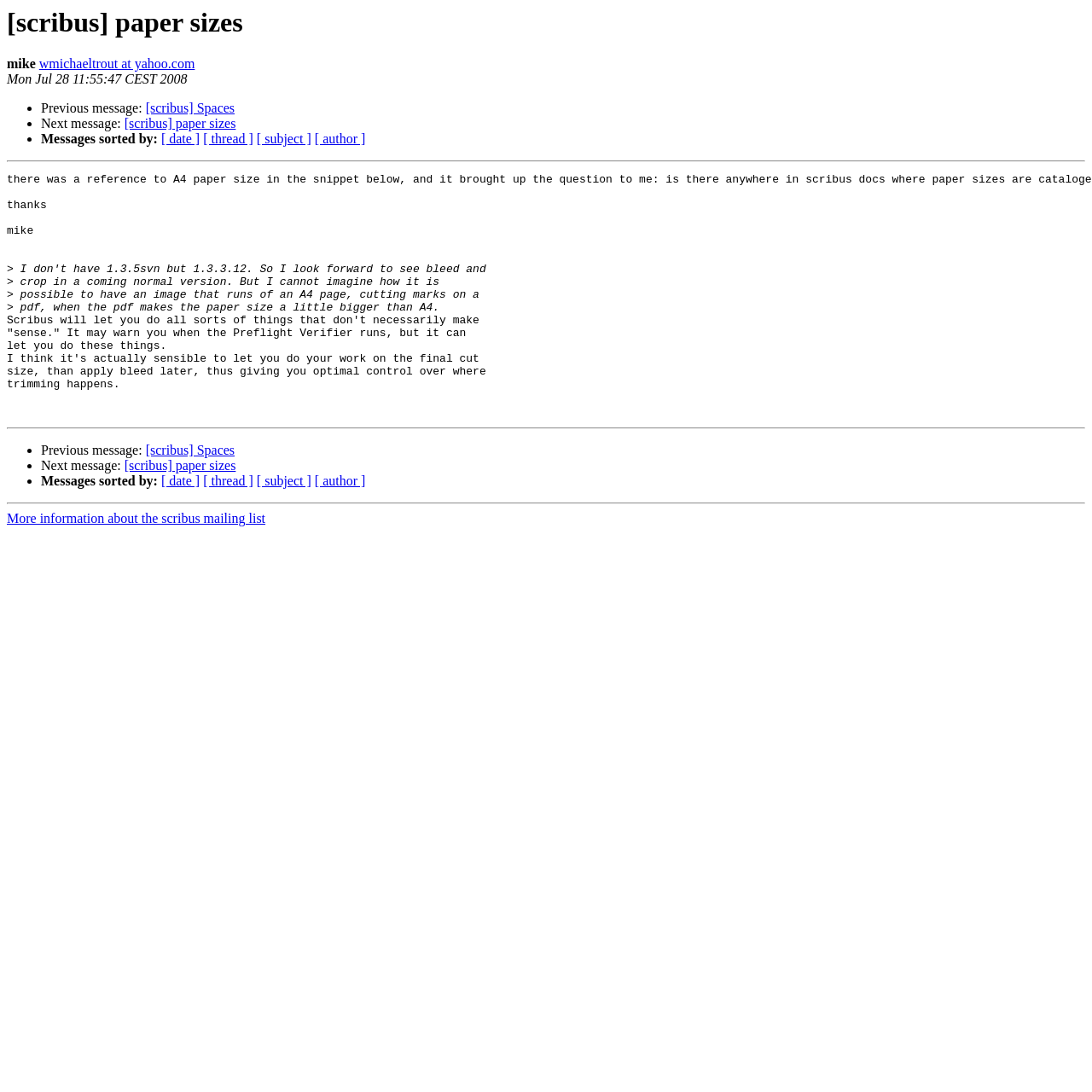Can you find the bounding box coordinates of the area I should click to execute the following instruction: "Sort messages by date"?

[0.148, 0.121, 0.183, 0.134]